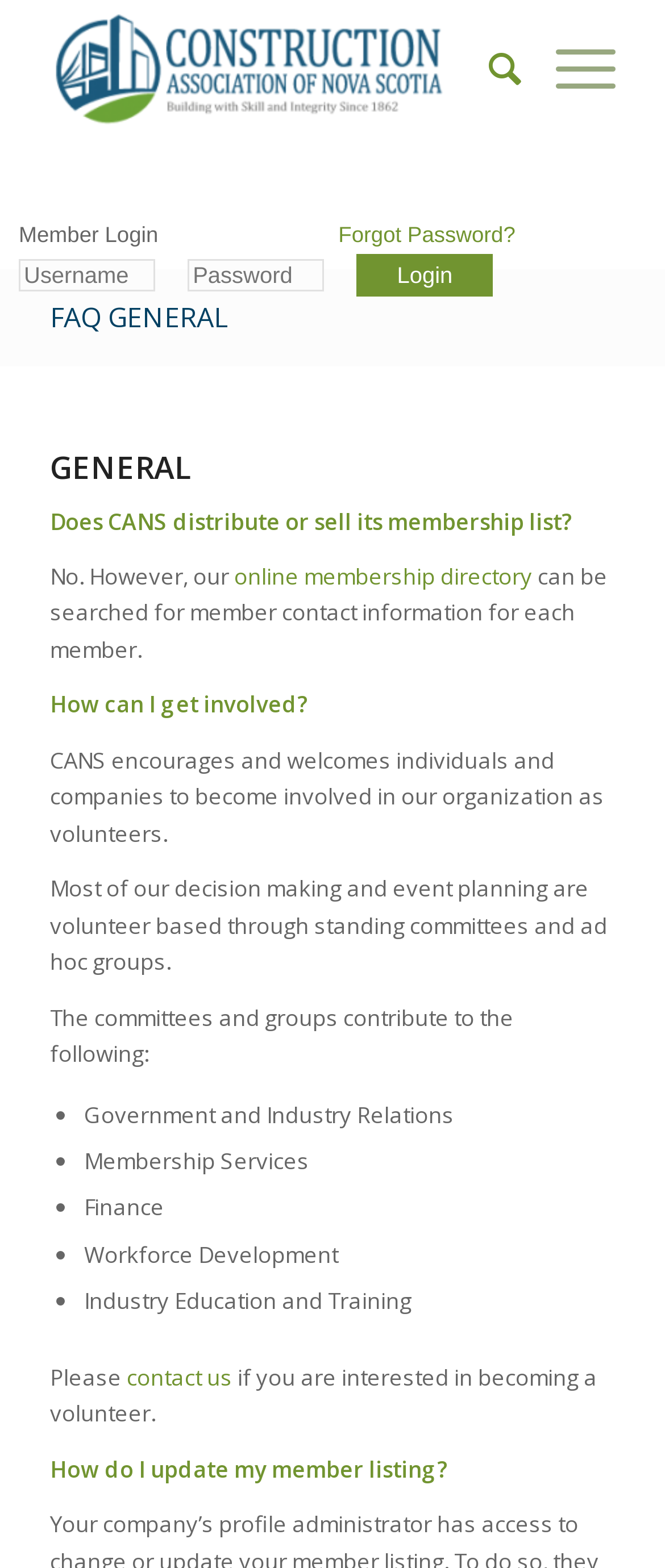What are the areas that CANS committees and groups contribute to?
Refer to the image and give a detailed answer to the query.

The answer can be found in the list of areas that CANS committees and groups contribute to, which includes Government and Industry Relations, Membership Services, Finance, Workforce Development, and Industry Education and Training.